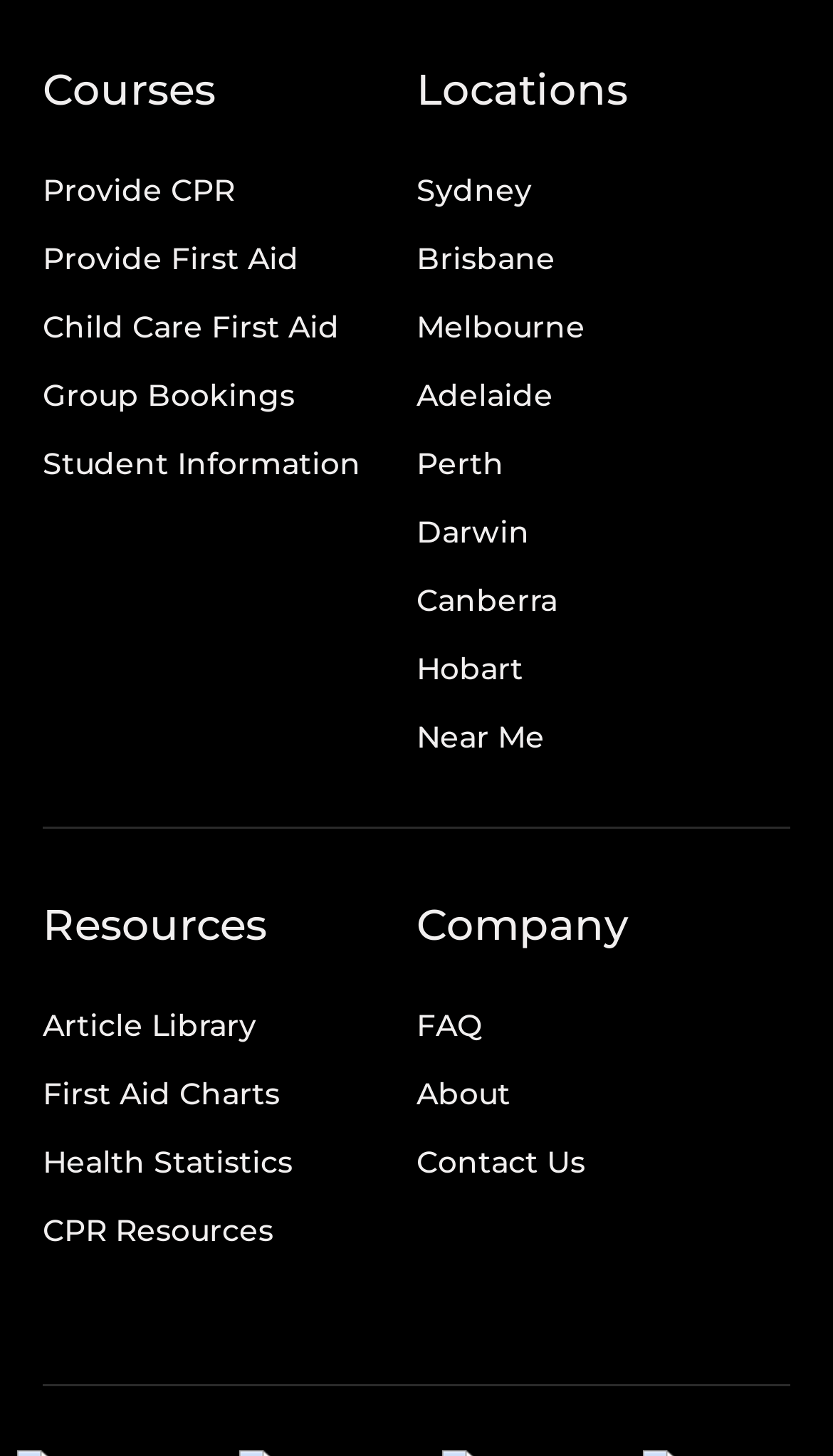What is the last location listed?
Using the image, answer in one word or phrase.

Hobart